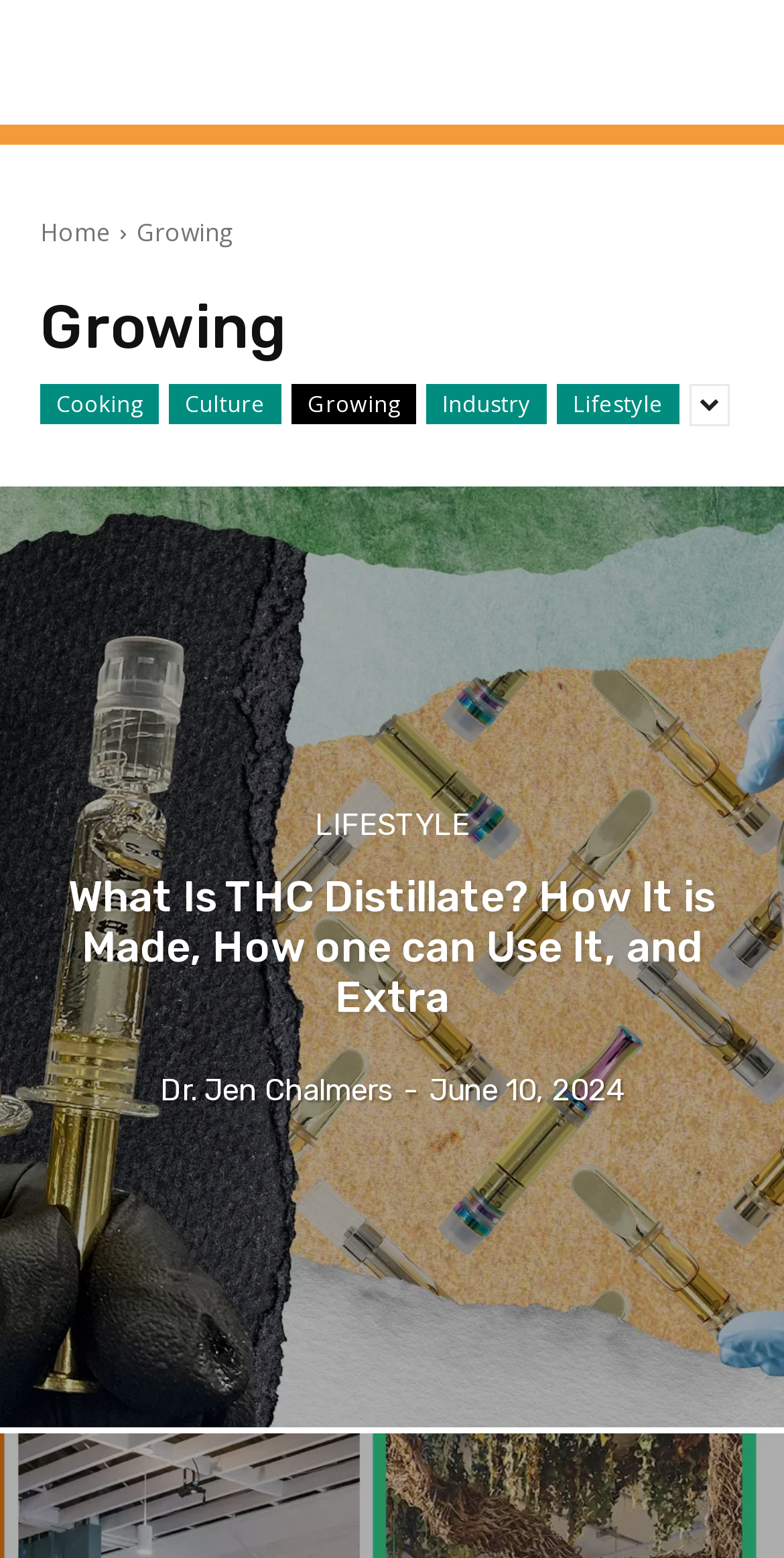Determine the bounding box coordinates of the clickable region to carry out the instruction: "check out Dr. Jen Chalmers".

[0.204, 0.689, 0.501, 0.712]